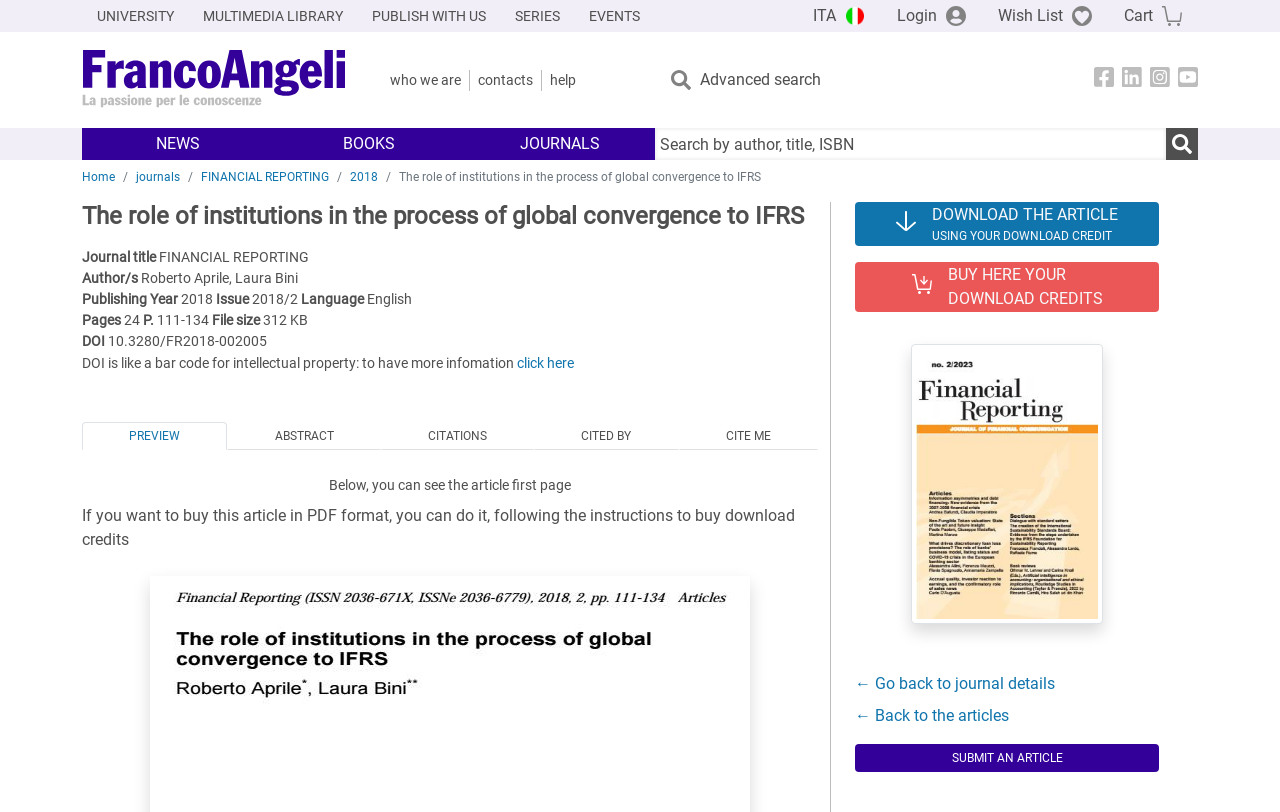Based on the element description: "Skin Care", identify the bounding box coordinates for this UI element. The coordinates must be four float numbers between 0 and 1, listed as [left, top, right, bottom].

None